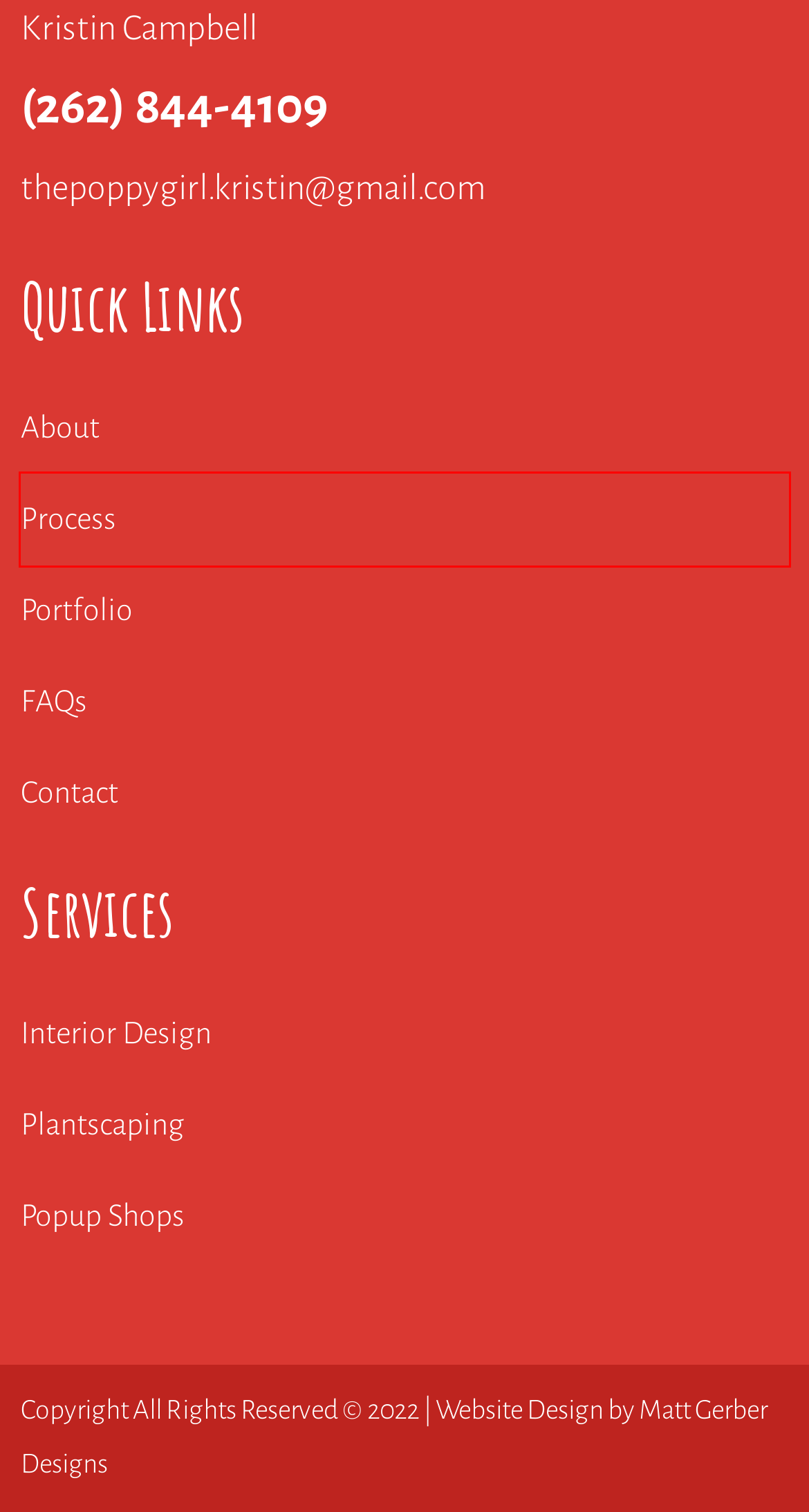Given a screenshot of a webpage with a red rectangle bounding box around a UI element, select the best matching webpage description for the new webpage that appears after clicking the highlighted element. The candidate descriptions are:
A. Indoor Plant Design Delafield, WI | Interior Plantscaper Lake Country
B. Interior Design for Health & Wellbeing WI | The Poppy Girl Waukesha
C. Portfolios Archive - The Poppy Girl
D. Interior Design for Health & Wellbeing | Waukesha County, Wisconsin
E. Interior Plant Designer Waukesha | Oconomowoc Wellness Interior Design
F. Website Developer In Delafield, WI | WordPress Web Design
G. Plantscapers Oconomowoc | Greenery Interior Design Delafield, WI
H. Spiritual Interior Designer Brookfield | Waukesha Plantscape Design

H